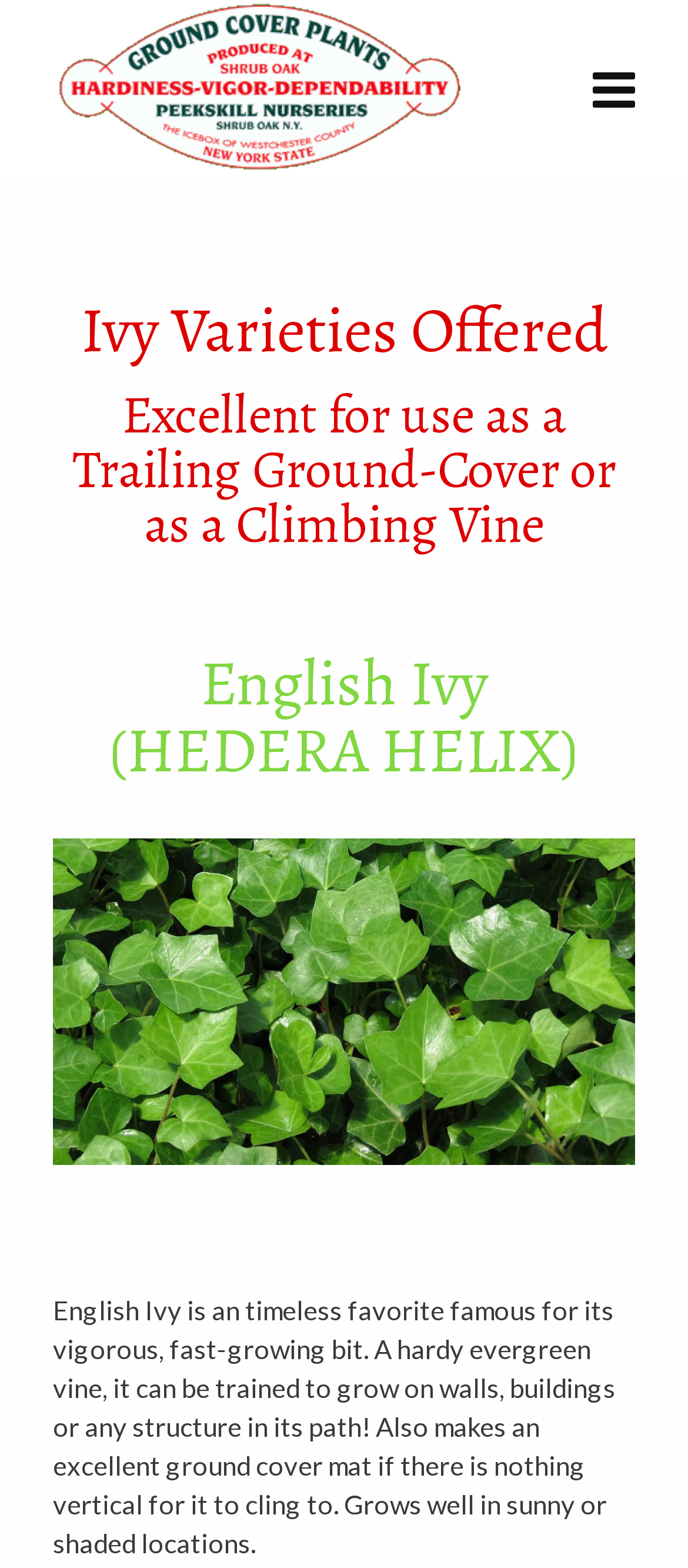Given the element description: "aria-label="Navigation"", predict the bounding box coordinates of this UI element. The coordinates must be four float numbers between 0 and 1, given as [left, top, right, bottom].

[0.862, 0.0, 0.923, 0.113]